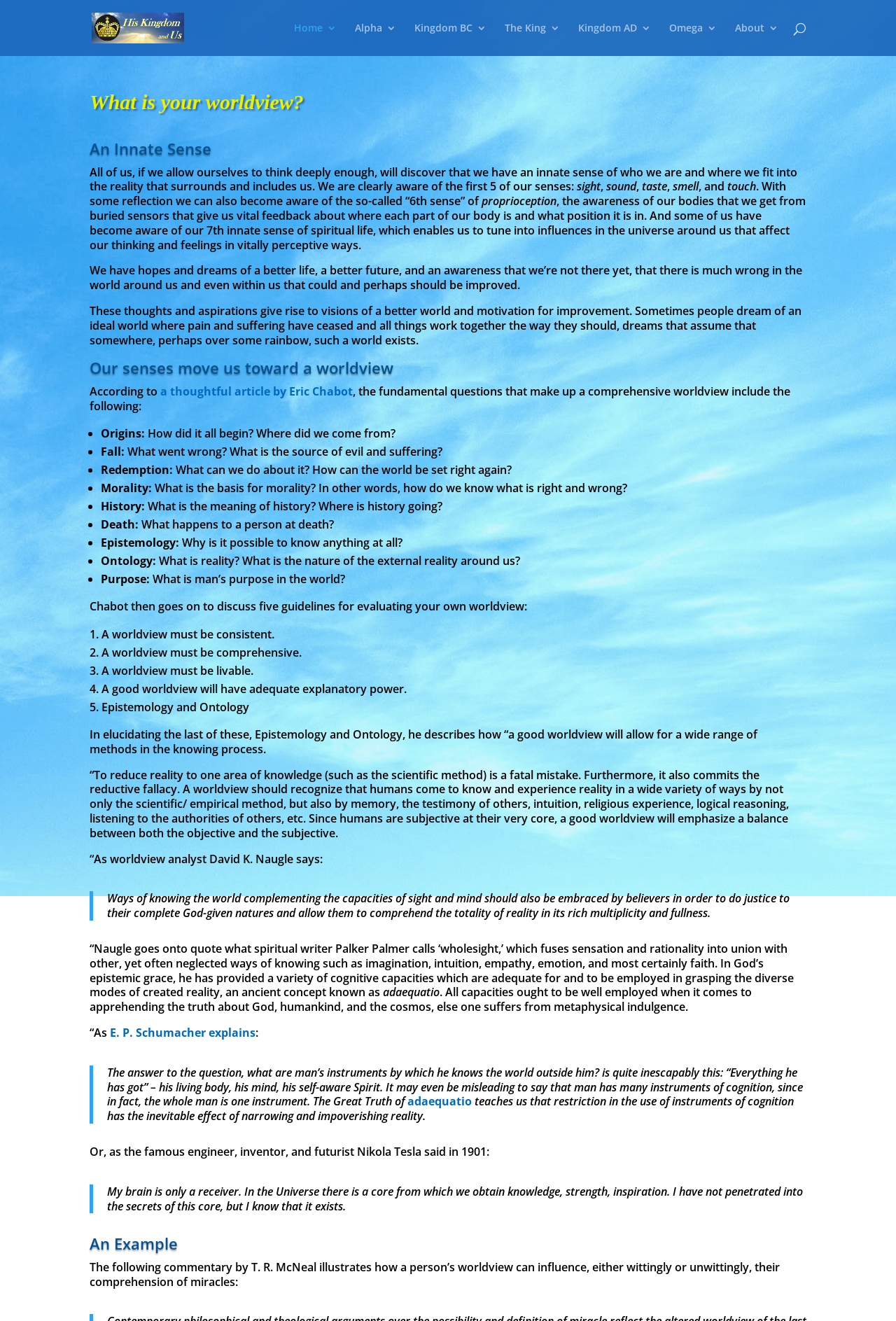Please give a one-word or short phrase response to the following question: 
What is the purpose of evaluating one's worldview?

To ensure consistency and comprehensiveness